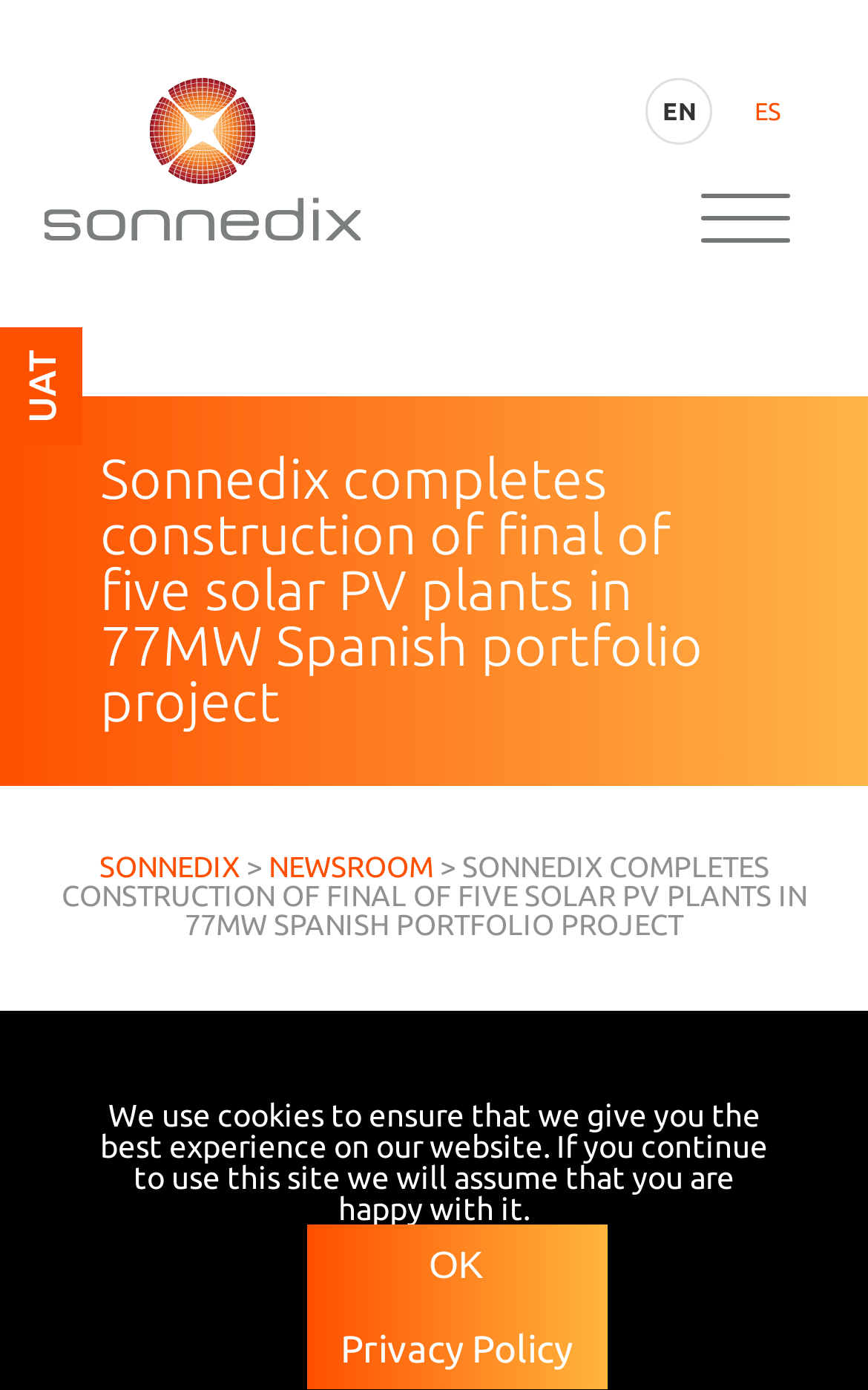Specify the bounding box coordinates of the area that needs to be clicked to achieve the following instruction: "visit NEWSROOM".

[0.309, 0.612, 0.499, 0.634]